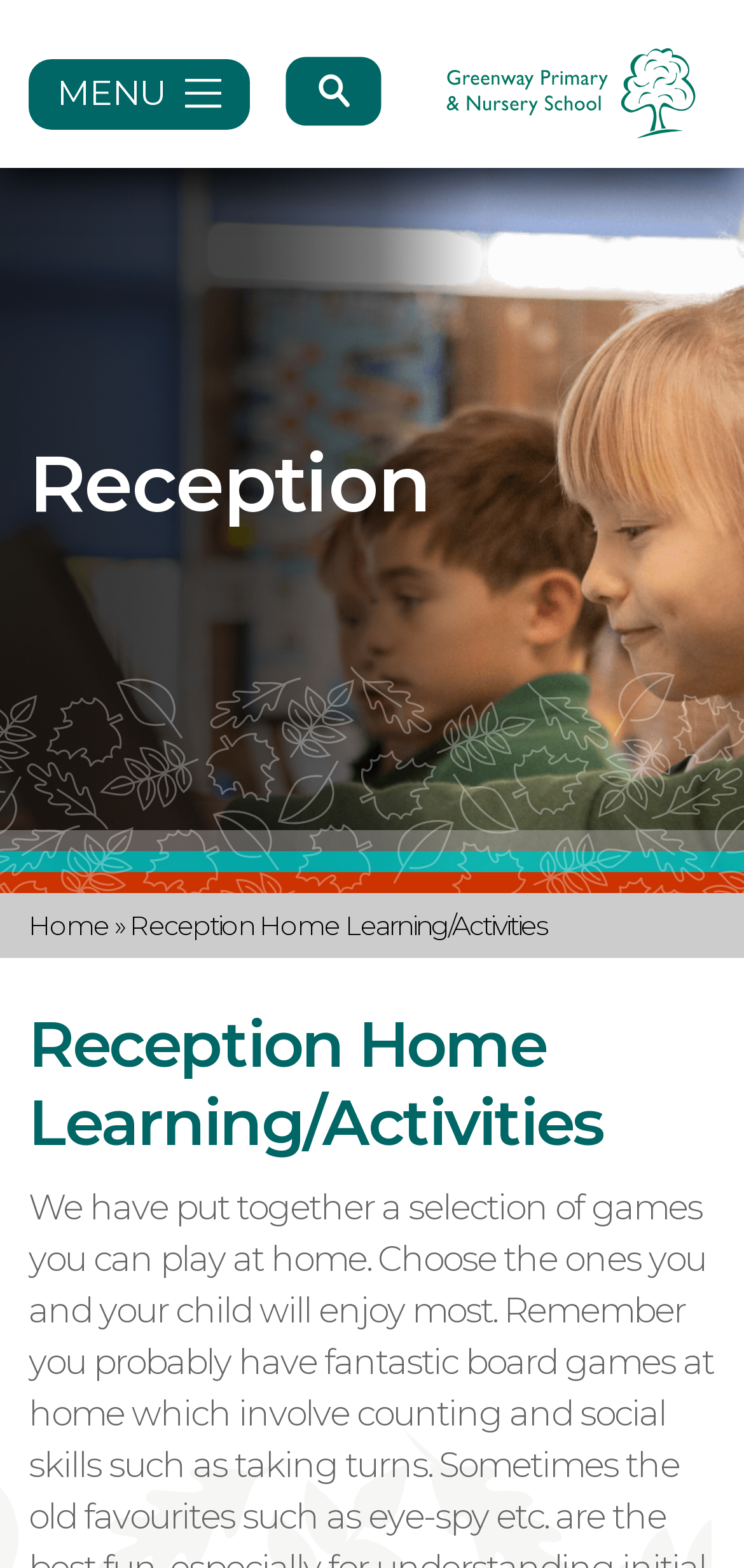Use a single word or phrase to answer the question: 
What is the text next to the 'Home' link?

»